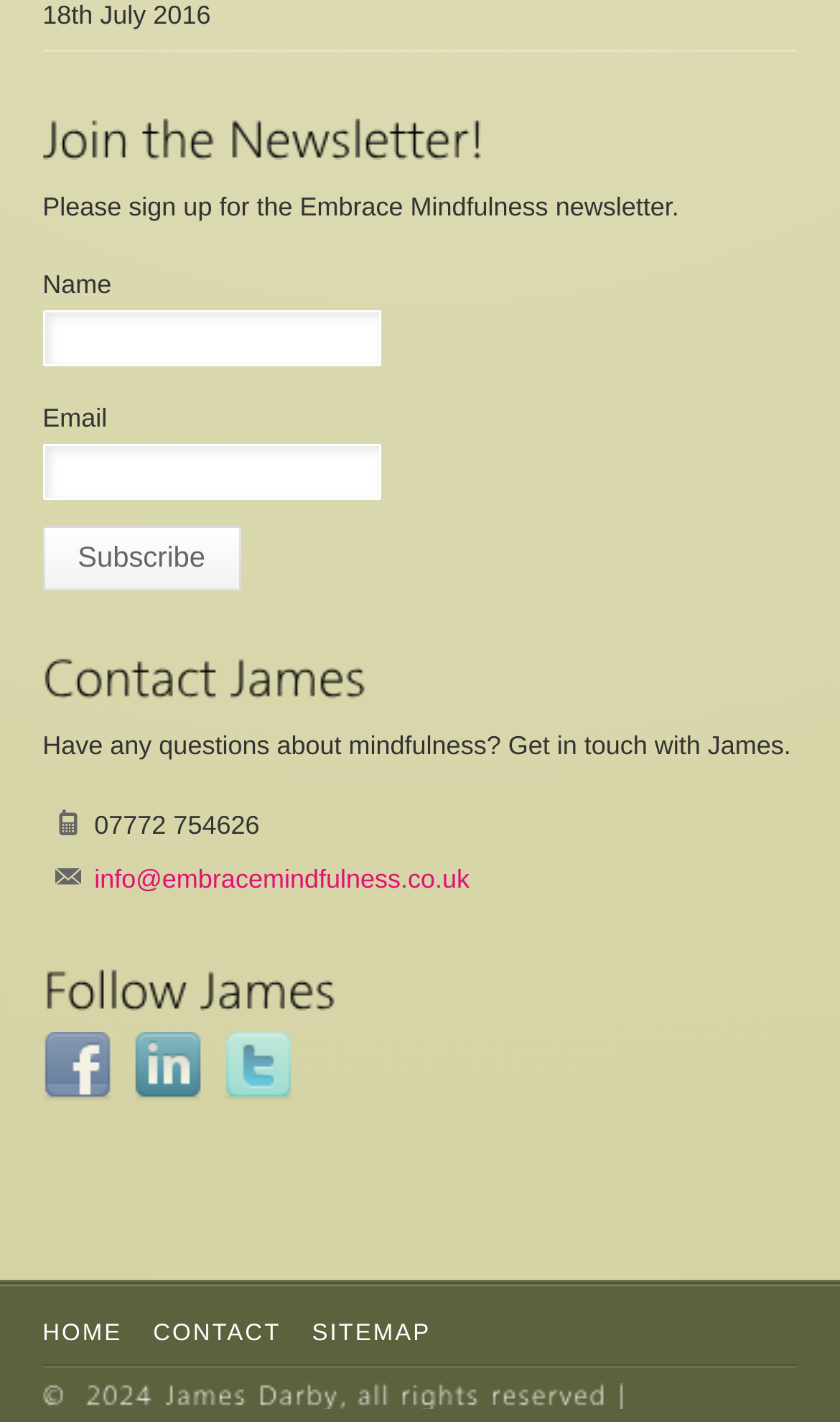How many social media platforms can James be followed on?
Please provide a comprehensive answer based on the details in the screenshot.

James can be followed on three social media platforms, namely Facebook, LinkedIn, and Twitter, as indicated by the links 'Follow James on Facebook', 'Follow James on LinkedIn', and 'Follow James on Twitter' with bounding box coordinates [0.051, 0.766, 0.158, 0.787], [0.158, 0.766, 0.266, 0.787], and [0.266, 0.766, 0.374, 0.787] respectively.